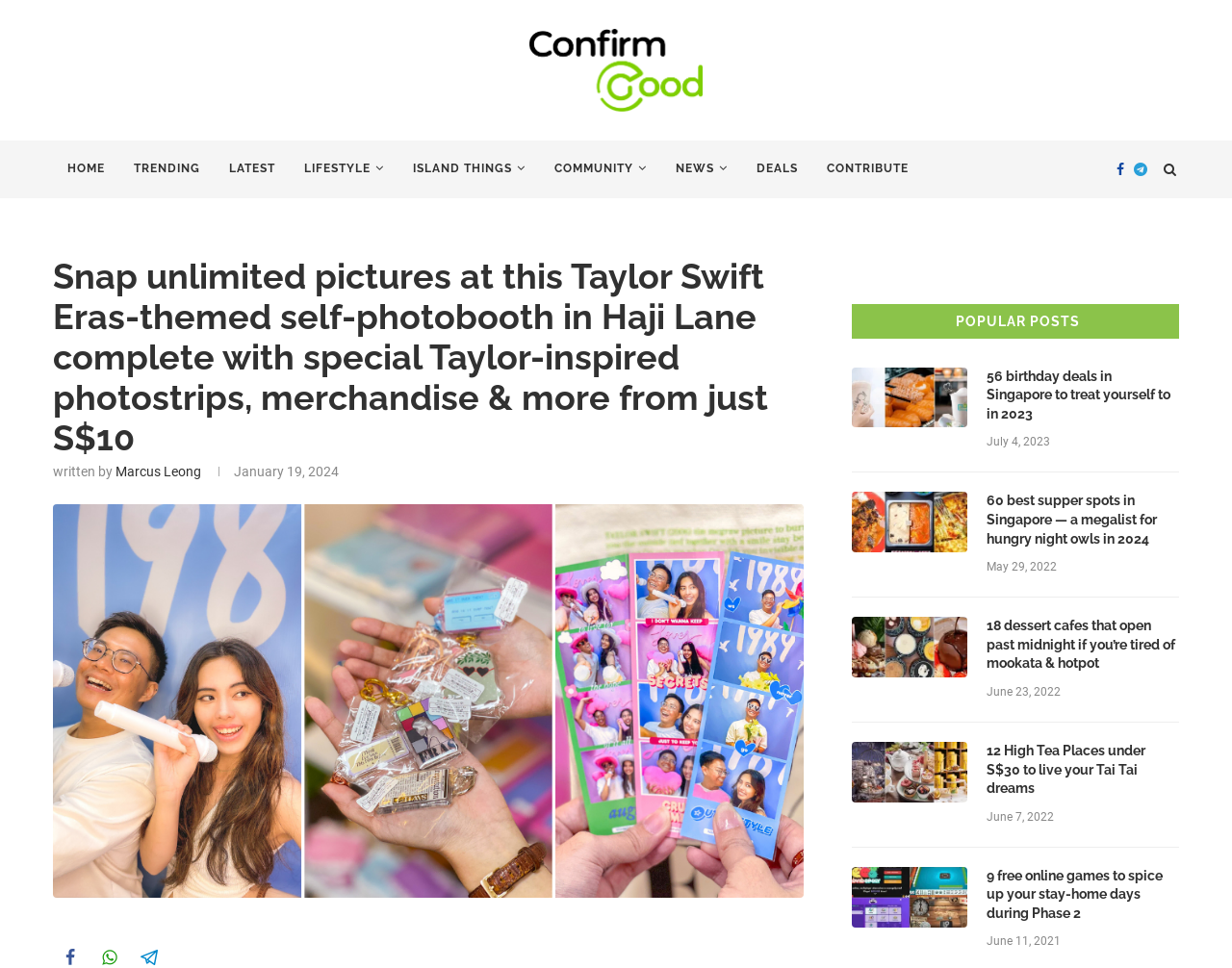Offer a meticulous caption that includes all visible features of the webpage.

This webpage is about a Taylor Swift-themed self-photobooth in Haji Lane, Singapore. At the top, there is a prominent heading that describes the event, along with a link to confirm and a small image. Below this, there is a navigation menu with links to various sections of the website, including HOME, TRENDING, LATEST, and more.

On the left side, there is a section with a heading that reads "written by" followed by the author's name, Marcus Leong, and a timestamp of January 19, 2024. Below this, there is a link to an unknown destination.

The main content of the webpage is a list of popular posts, with headings and links to various articles. Each article has a timestamp and a brief description. The articles appear to be about lifestyle and entertainment topics, such as birthday deals, supper spots, dessert cafes, and online games.

There are a total of 6 articles listed, each with a heading, link, and timestamp. The timestamps range from June 11, 2021, to July 4, 2023. The articles are arranged in a vertical list, with the most recent one at the top.